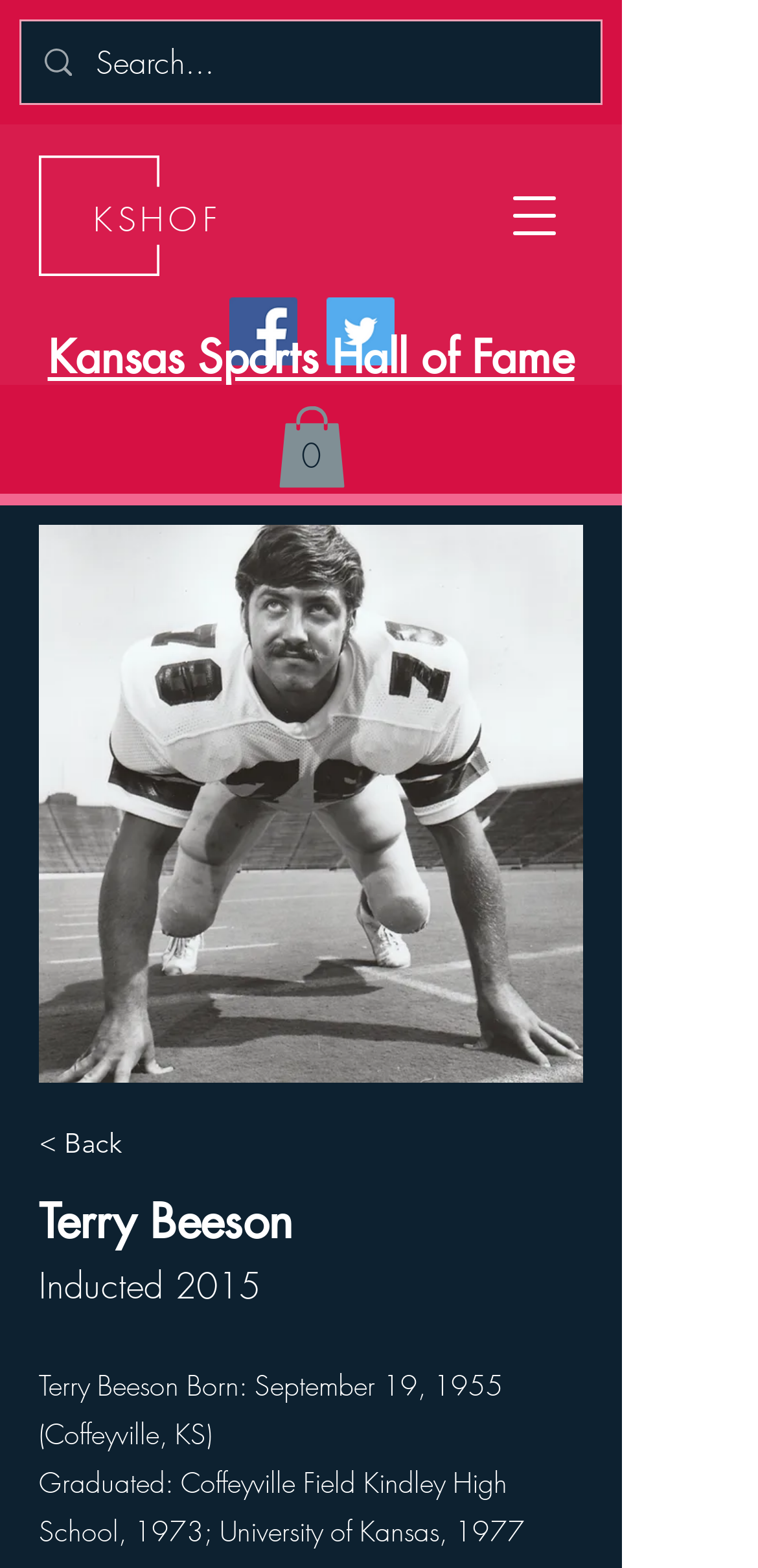What is the name of the person featured on this page?
Using the information presented in the image, please offer a detailed response to the question.

I found the answer by looking at the heading element with the text 'Terry Beeson' and the image with the alt text 'Terry Beeson'.